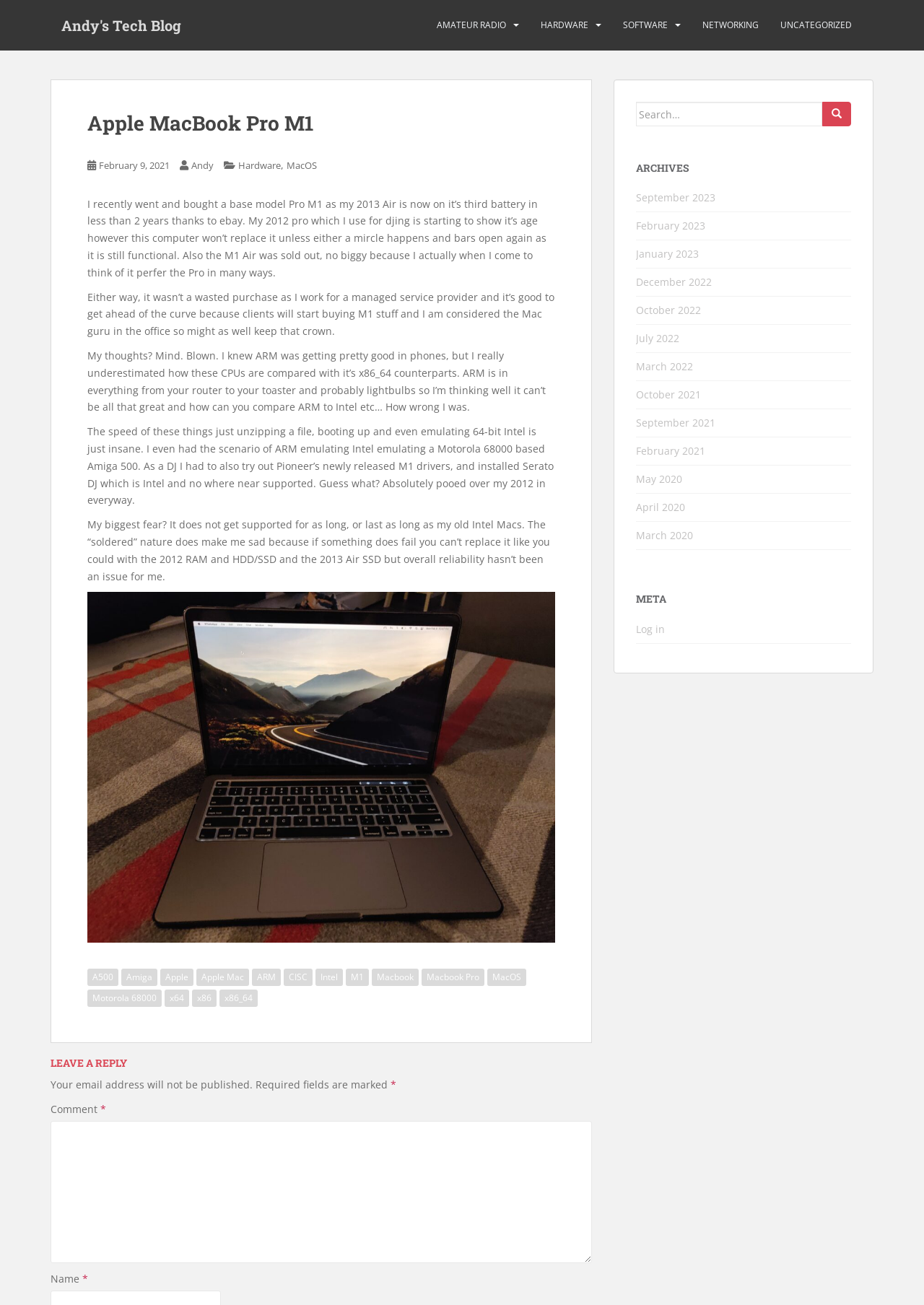Locate the bounding box coordinates of the clickable region necessary to complete the following instruction: "Click on the 'Log in' link". Provide the coordinates in the format of four float numbers between 0 and 1, i.e., [left, top, right, bottom].

[0.688, 0.477, 0.72, 0.487]